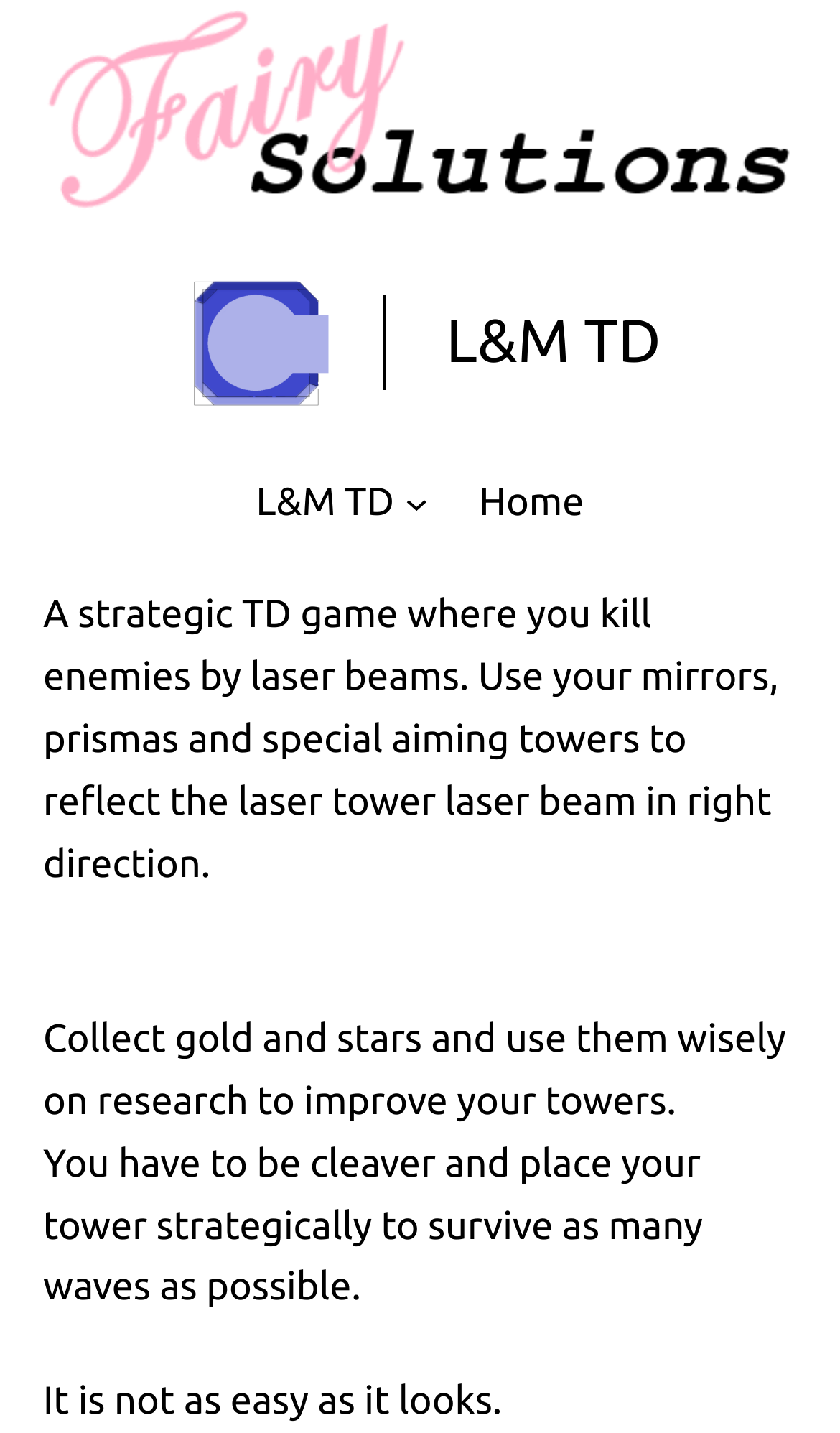Construct a thorough caption encompassing all aspects of the webpage.

The webpage is about a strategic tower defense game called "L&M TD – Fairy Solutions". At the top of the page, there are two figures, one large and one small, taking up almost the entire width of the page. Below the figures, there is a blockquote with the text "L&M TD" in it.

The header navigation section is located below the figures, spanning the entire width of the page. It contains three elements: a link to "L&M TD", a button to expand the "L&M TD submenu", and a link to "Home".

The main content of the page is divided into four paragraphs of text. The first paragraph describes the gameplay, stating that players must use mirrors, prisms, and special aiming towers to reflect laser beams in the right direction to kill enemies. The second paragraph explains that players must collect gold and stars to research and improve their towers. The third paragraph advises players to strategically place their towers to survive as many waves as possible. The final paragraph warns that the game is not as easy as it looks.

Overall, the webpage provides a brief overview of the game's mechanics and objectives, with a focus on the strategic elements of the gameplay.